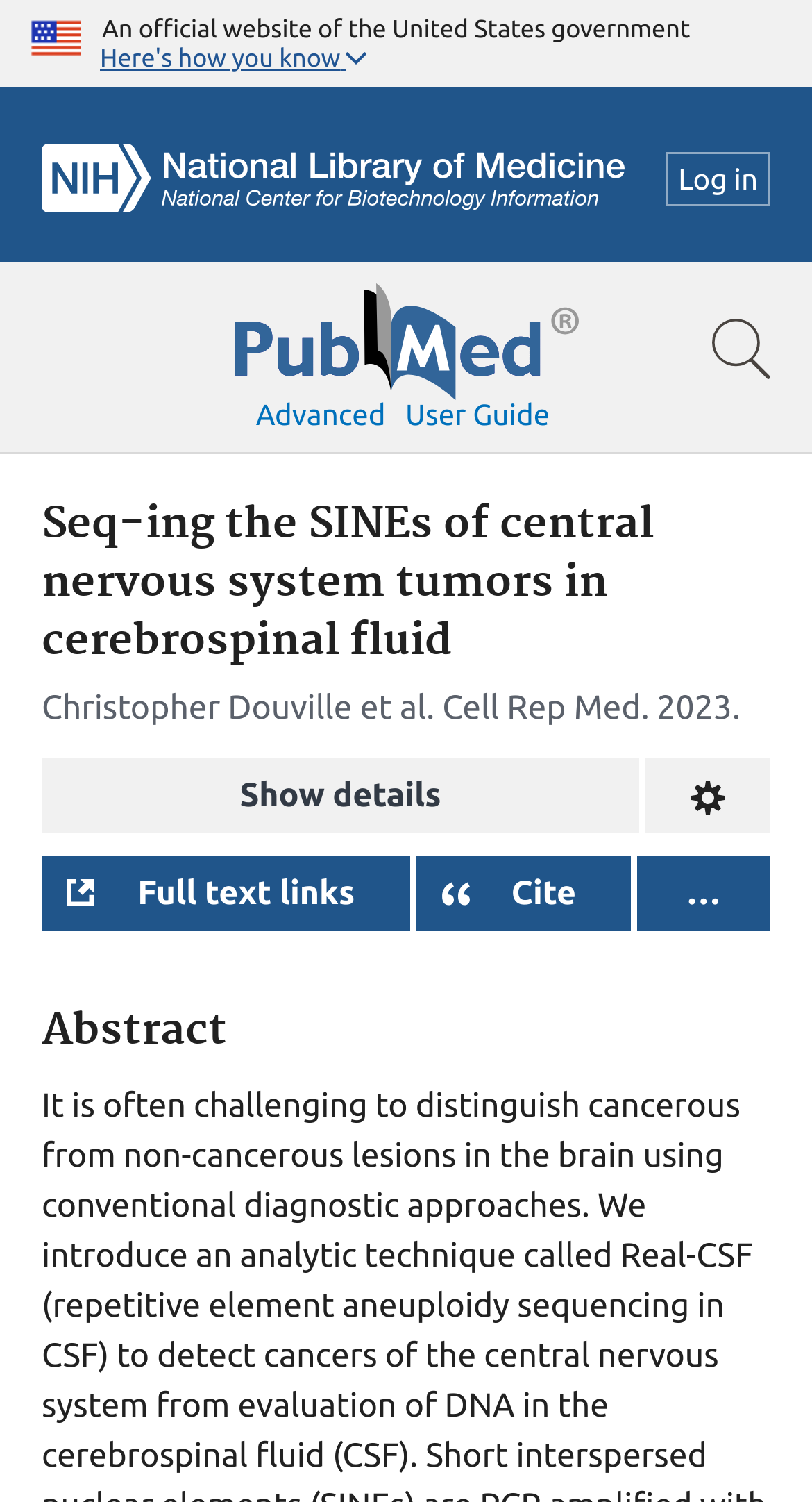Please determine the bounding box coordinates of the section I need to click to accomplish this instruction: "Show article details".

[0.051, 0.505, 0.787, 0.555]